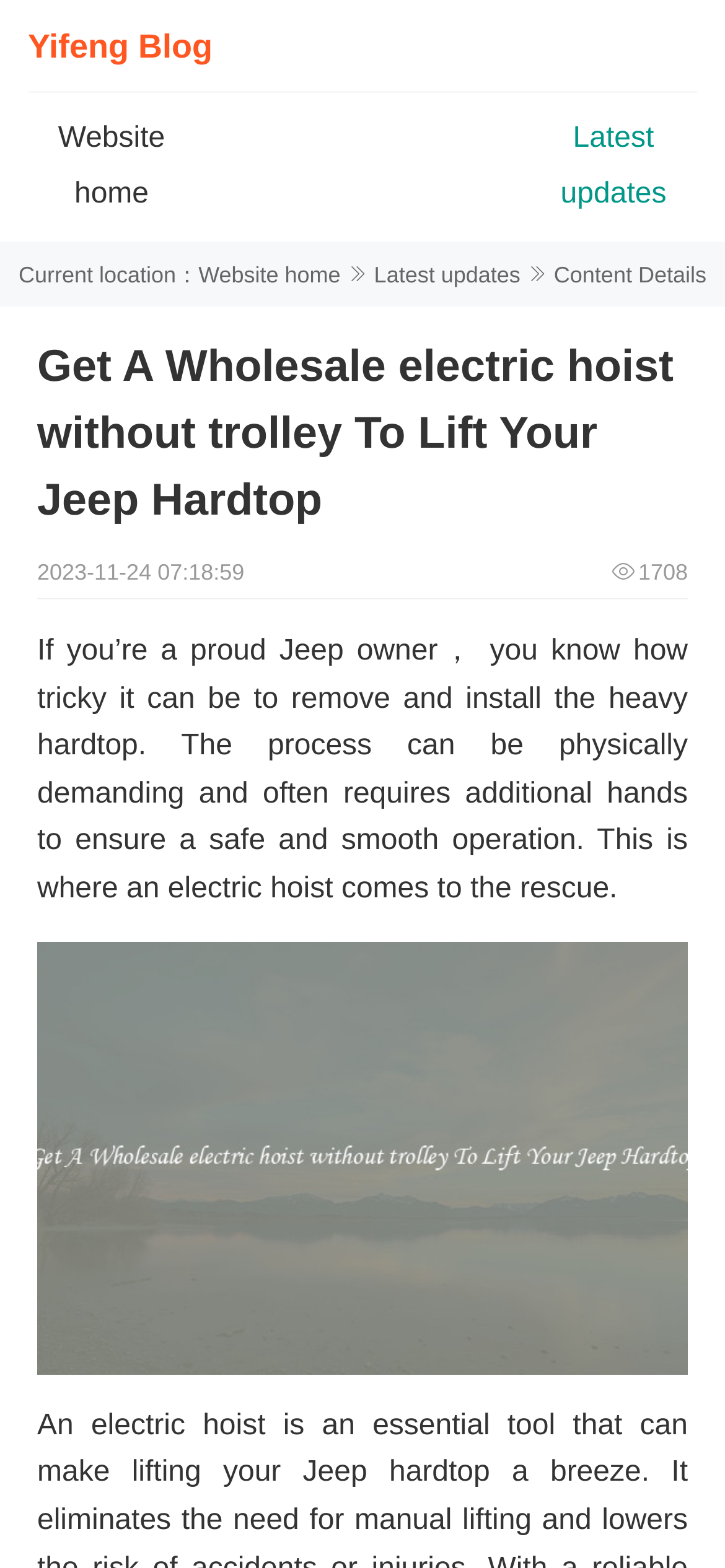Summarize the contents and layout of the webpage in detail.

The webpage appears to be a blog post about lifting Jeep hardtops with an electric hoist. At the top left, there is a link to "Yifeng Blog" and a link to the "Website home" page. To the right of these links, there is another link to "Latest updates". Below these links, there is a text indicating the current location, followed by links to "Website home" and "Latest updates" again. 

On the right side of the page, there is a text "Content Details". The main heading of the page, "Get A Wholesale electric hoist without trolley To Lift Your Jeep Hardtop", is located below these elements. Under the heading, there is a timestamp "2023-11-24 07:18:59" and a text "1708", which might indicate the number of views or comments. 

The main content of the page starts with a paragraph of text that describes the difficulties of removing and installing Jeep hardtops and how an electric hoist can help. Below this text, there is a large image related to the topic, taking up most of the page's width.